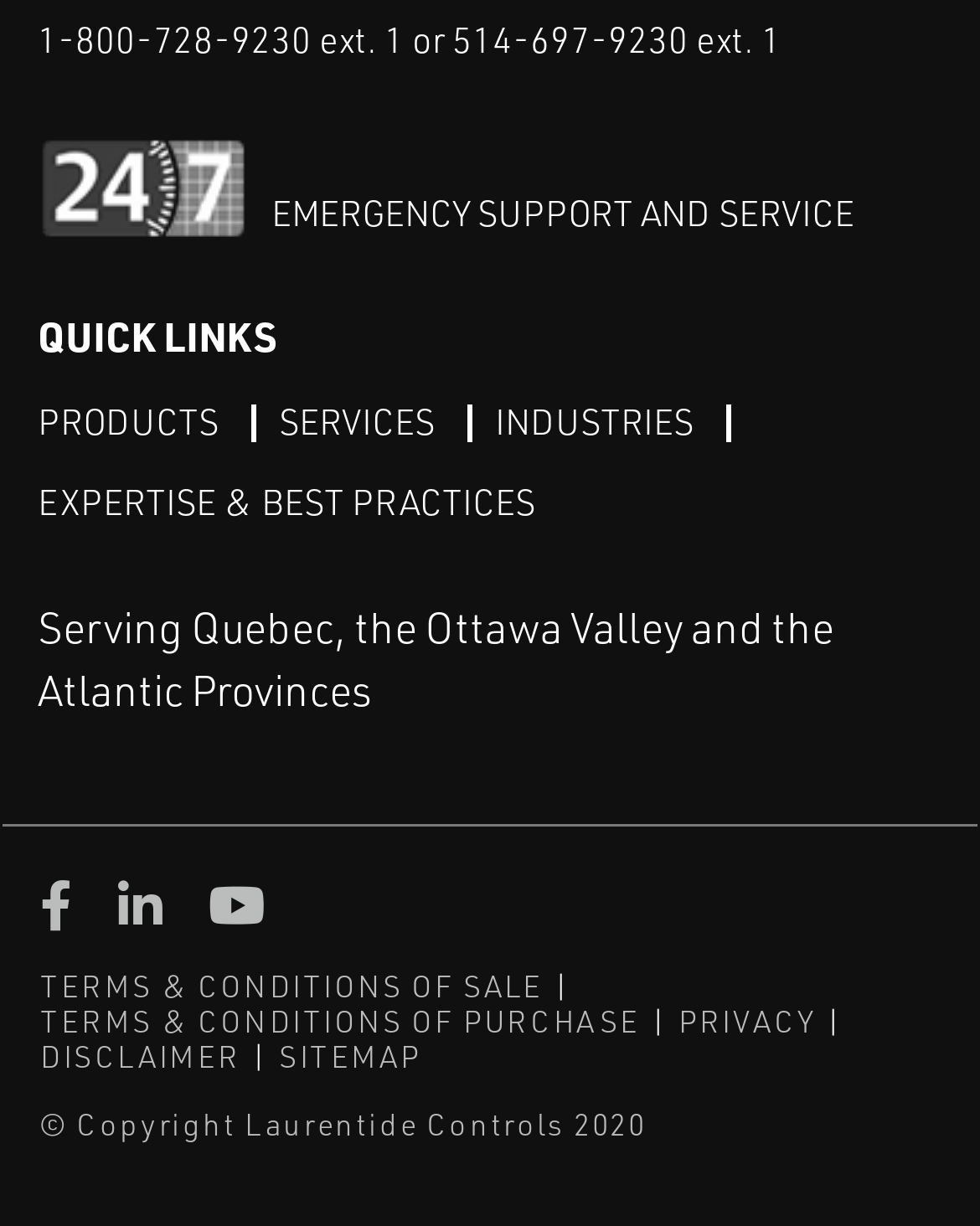How many social media links are there?
Using the information from the image, answer the question thoroughly.

I counted the number of social media links by looking at the links at the bottom of the page, which are Facebook, Linked in, and Youtube.